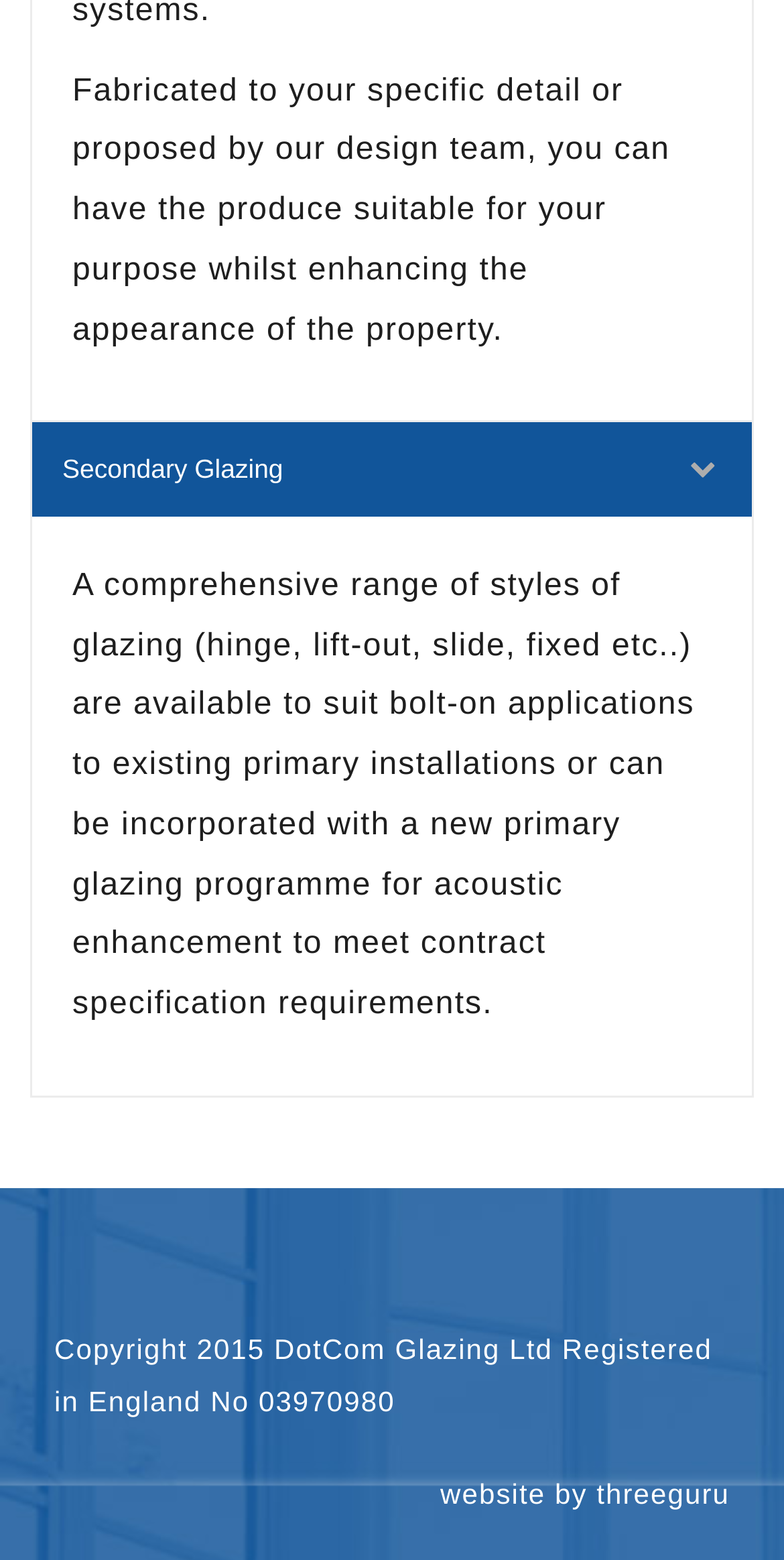What is the purpose of the glazing?
Using the picture, provide a one-word or short phrase answer.

Acoustic enhancement